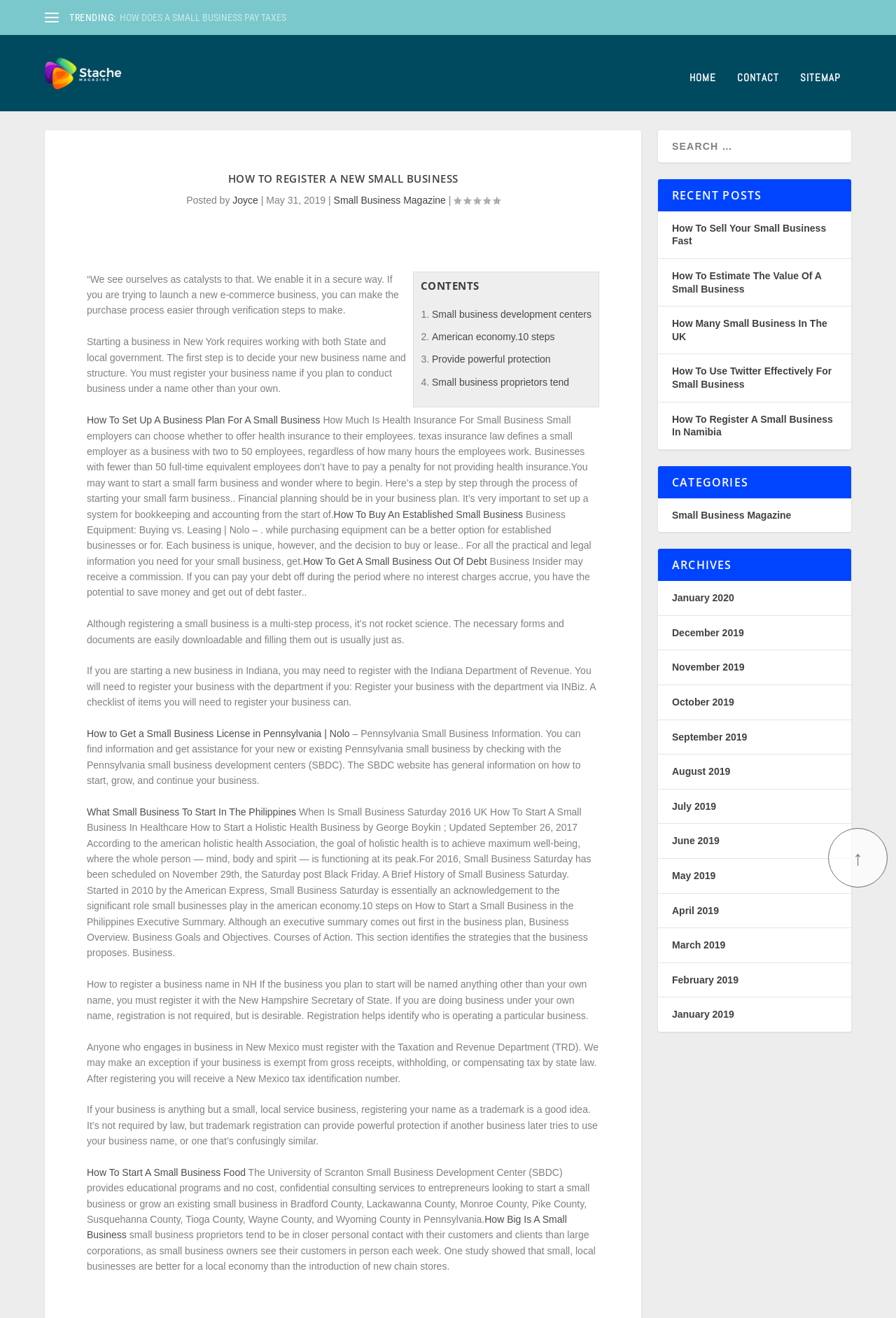Please find and give the text of the main heading on the webpage.

HOW TO REGISTER A NEW SMALL BUSINESS